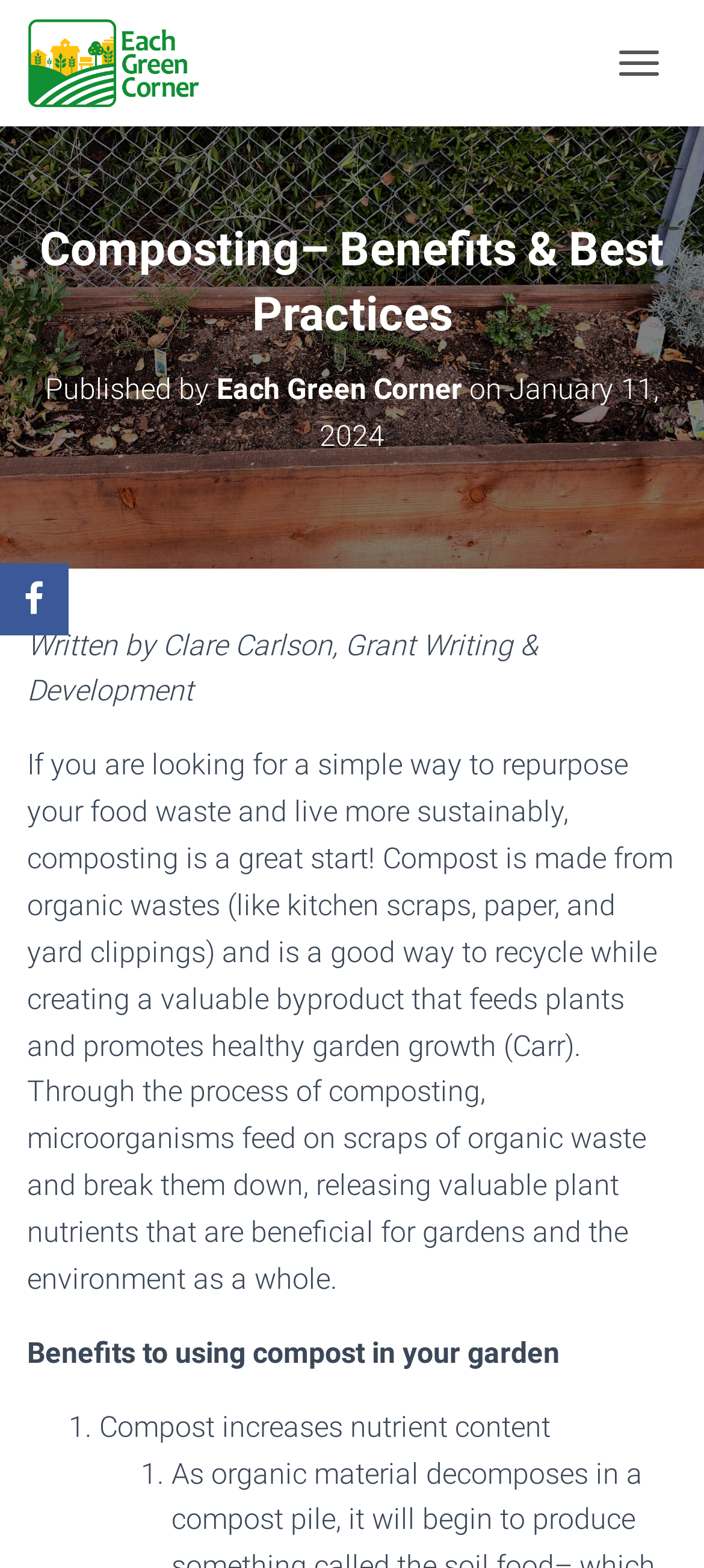What is the author of the article?
Please answer the question as detailed as possible based on the image.

The author of the article is mentioned in the text 'Written by Clare Carlson, Grant Writing & Development' which is located below the main heading.